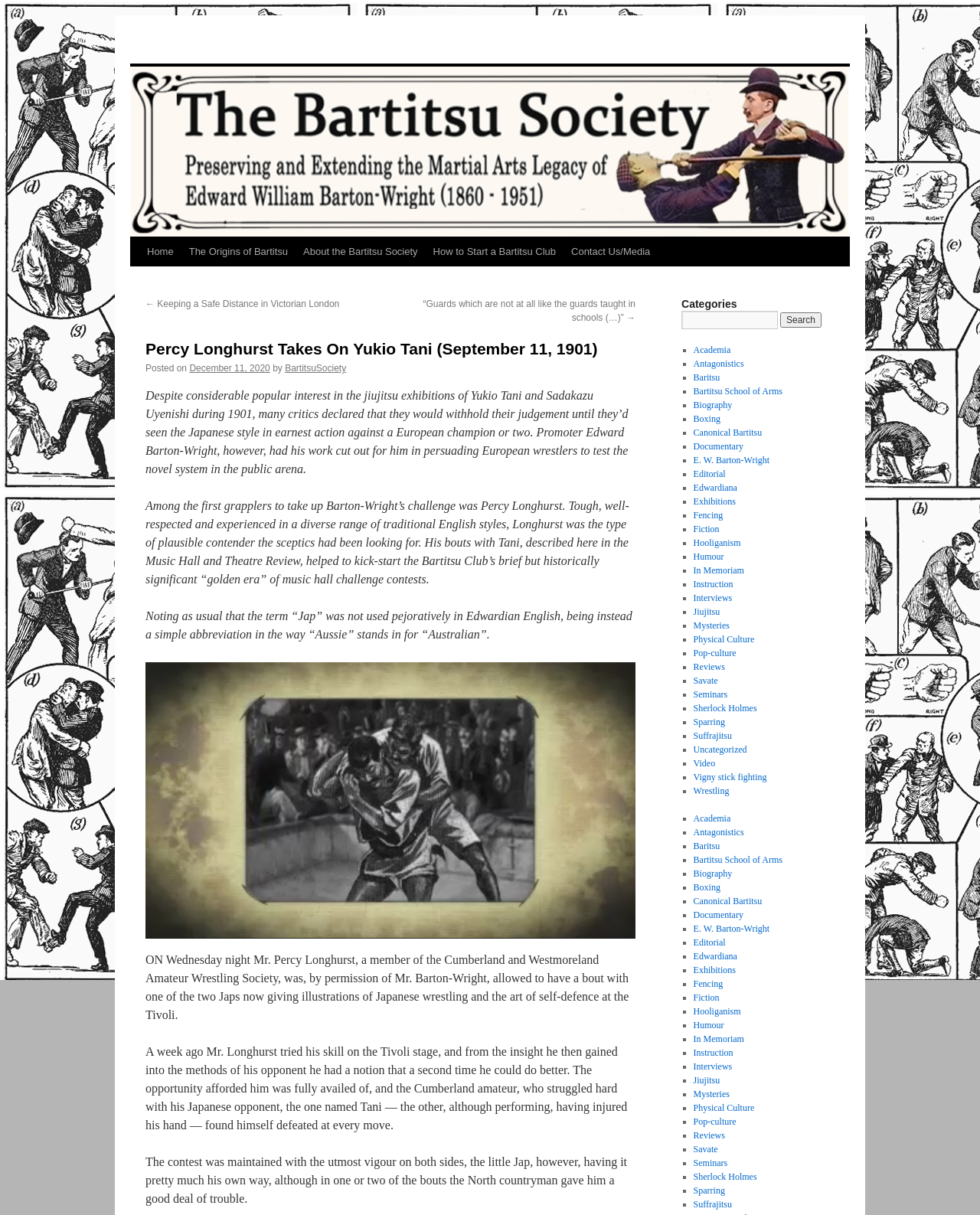Using the element description: "Florida Chamber of Commerce", determine the bounding box coordinates for the specified UI element. The coordinates should be four float numbers between 0 and 1, [left, top, right, bottom].

None